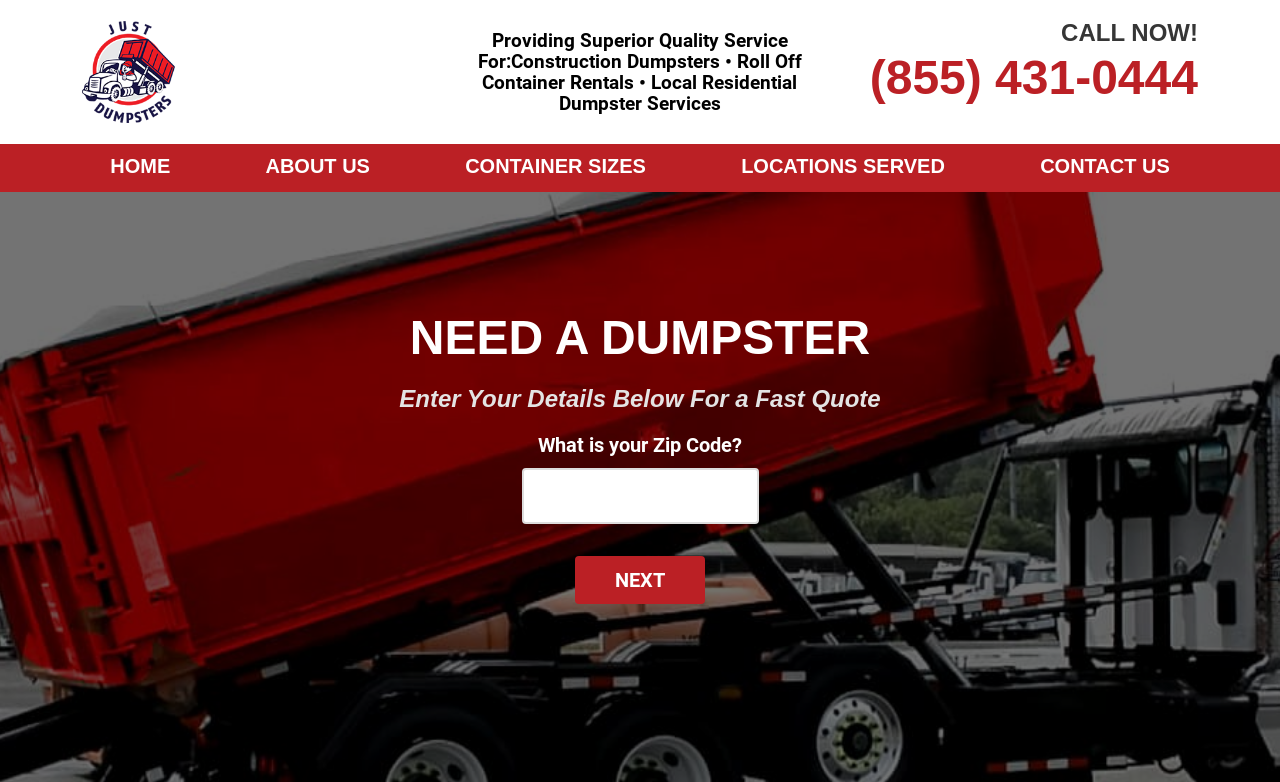Answer the question in one word or a short phrase:
What are the different sections of the website?

HOME, ABOUT US, etc.